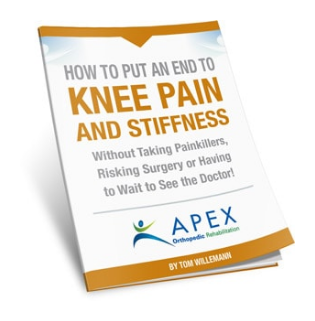Provide a comprehensive description of the image.

The image features a digital report titled "HOW TO PUT AN END TO KNEE PAIN AND STIFFNESS," designed to provide readers with strategies to alleviate knee discomfort without relying on medication, surgery, or lengthy doctor visits. The report is presented with an inviting layout, displaying the logo of "APEX Orthopedic Rehabilitation" prominently, indicating the source and expertise behind the content. Authored by Tom Willemann, the cover aims to attract individuals suffering from knee pain by promising effective, non-invasive solutions to improve their mobility and quality of life.